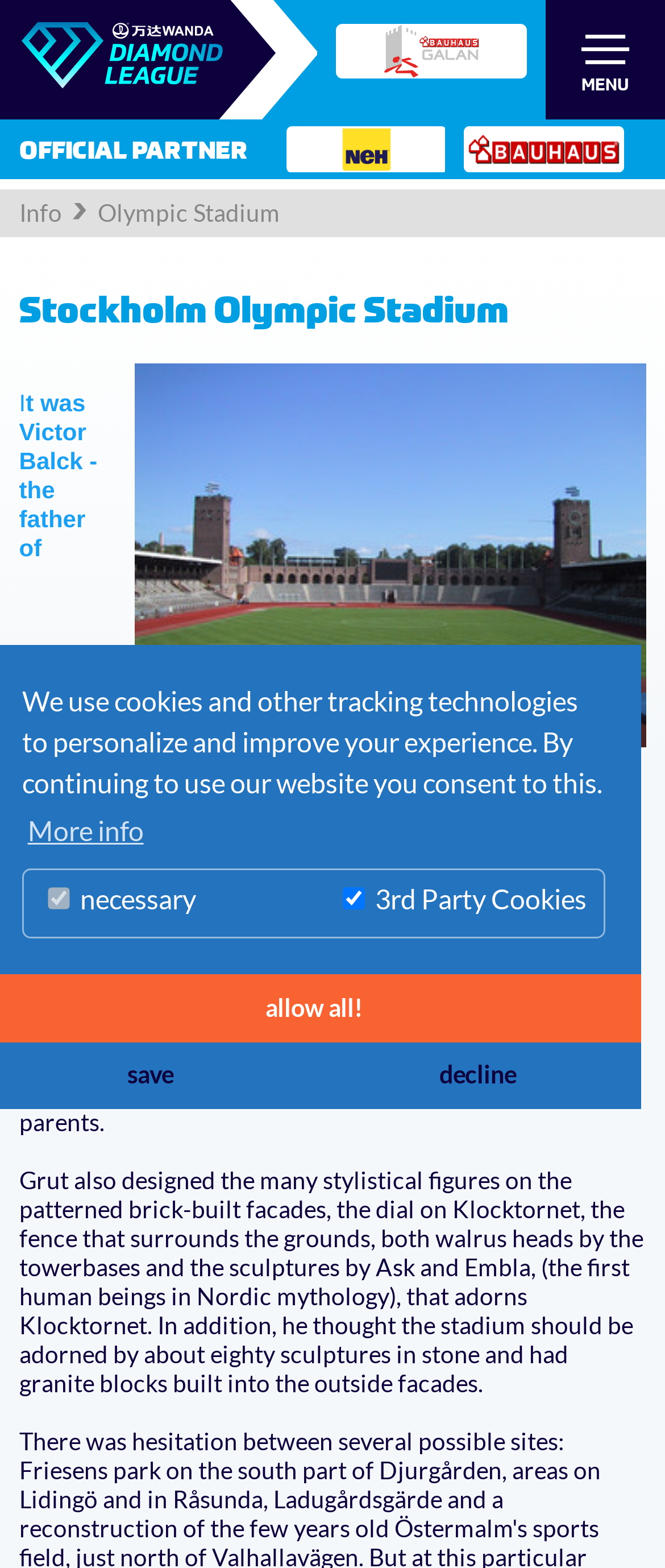How many sculptures were planned for the stadium?
Provide a comprehensive and detailed answer to the question.

The number of sculptures planned for the stadium is mentioned in the StaticText element with the text '...he thought the stadium should be adorned by about eighty sculptures in stone...' at coordinates [0.029, 0.743, 0.967, 0.891]. This element is a child of the Root Element and is located near the bottom of the page.